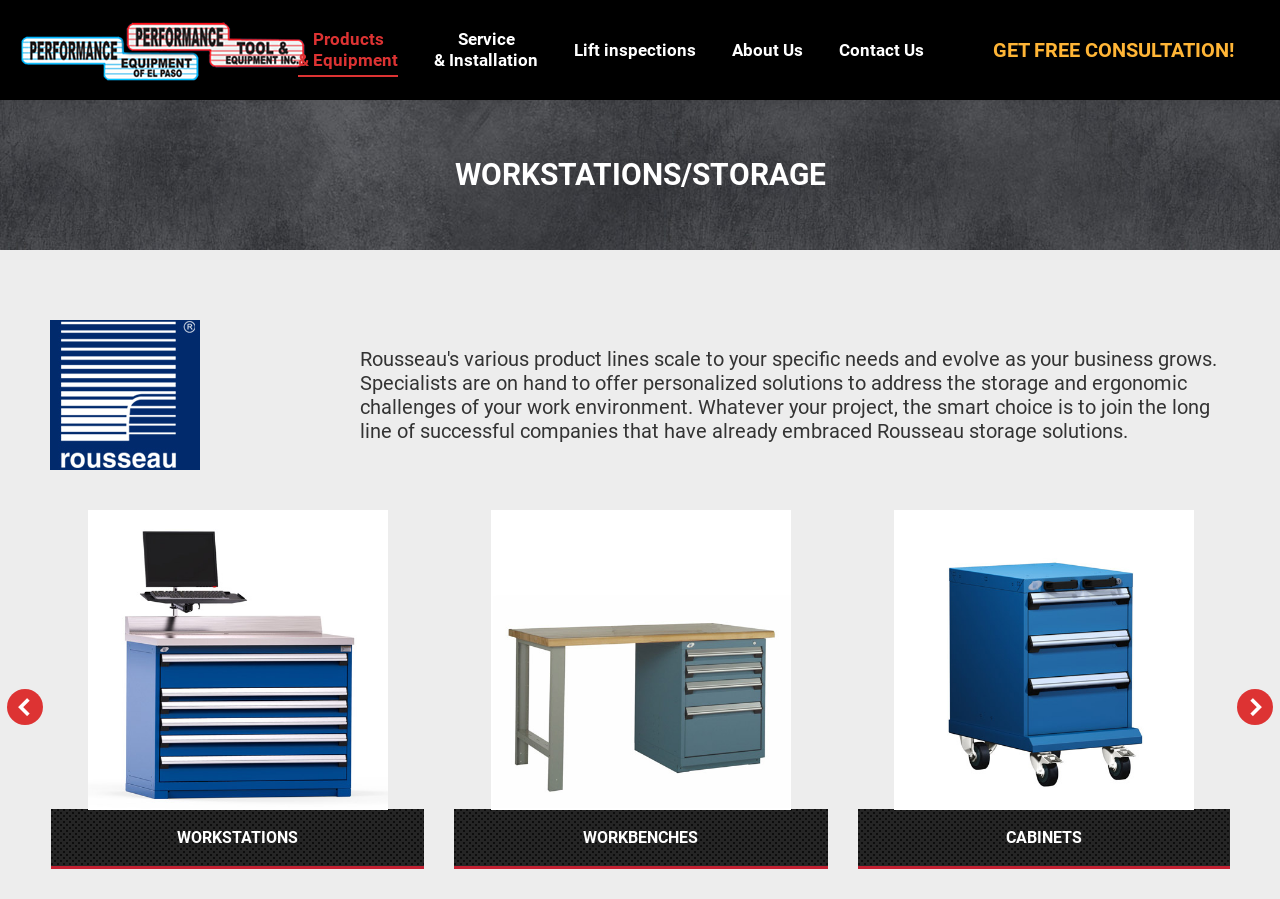Provide a one-word or one-phrase answer to the question:
What is the main category of products offered by Rousseau?

WORKSTATIONS/STORAGE